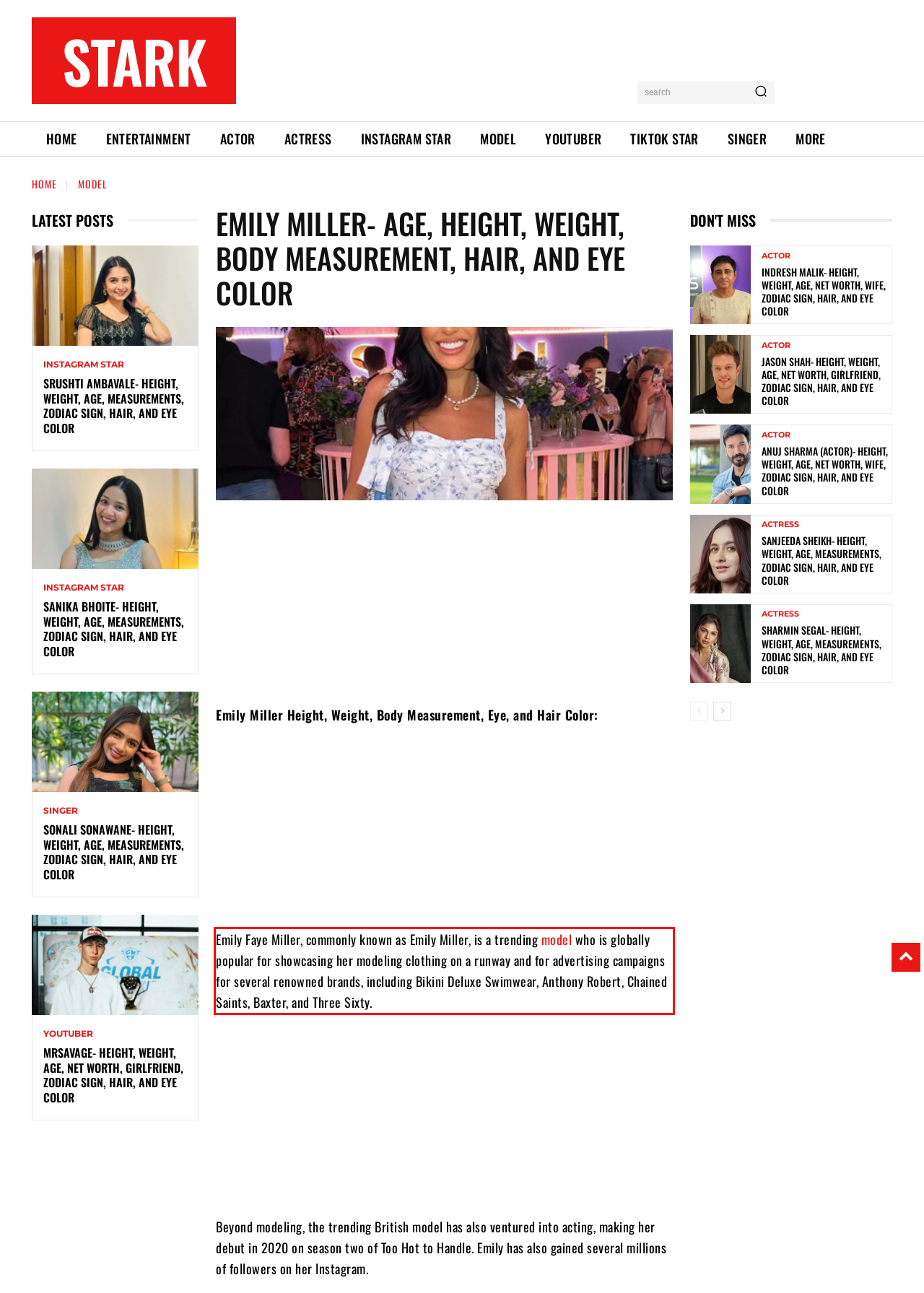You have a screenshot of a webpage where a UI element is enclosed in a red rectangle. Perform OCR to capture the text inside this red rectangle.

Emily Faye Miller, commonly known as Emily Miller, is a trending model who is globally popular for showcasing her modeling clothing on a runway and for advertising campaigns for several renowned brands, including Bikini Deluxe Swimwear, Anthony Robert, Chained Saints, Baxter, and Three Sixty.